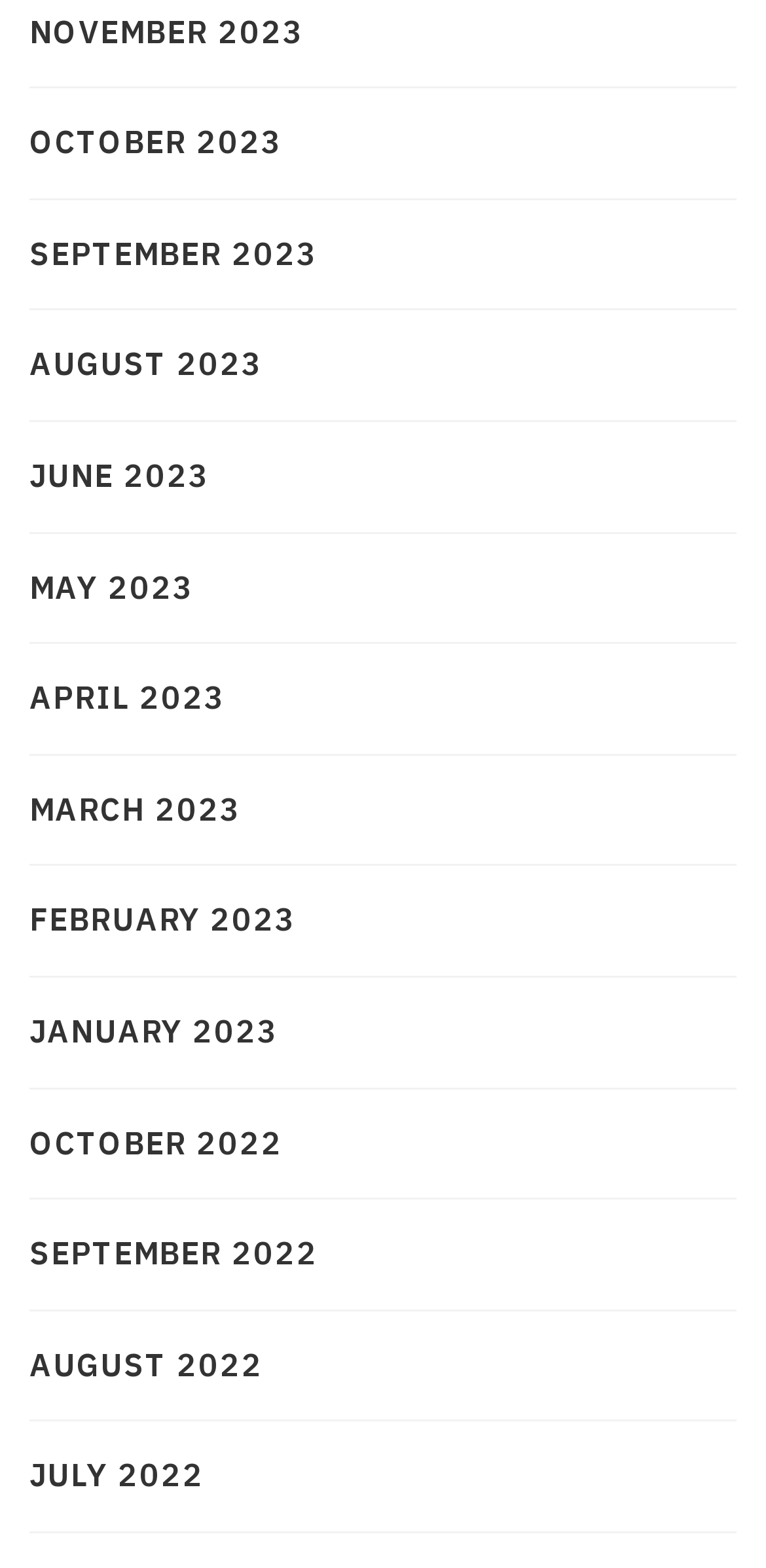Please find the bounding box coordinates for the clickable element needed to perform this instruction: "Browse October 2022".

[0.038, 0.713, 0.369, 0.745]